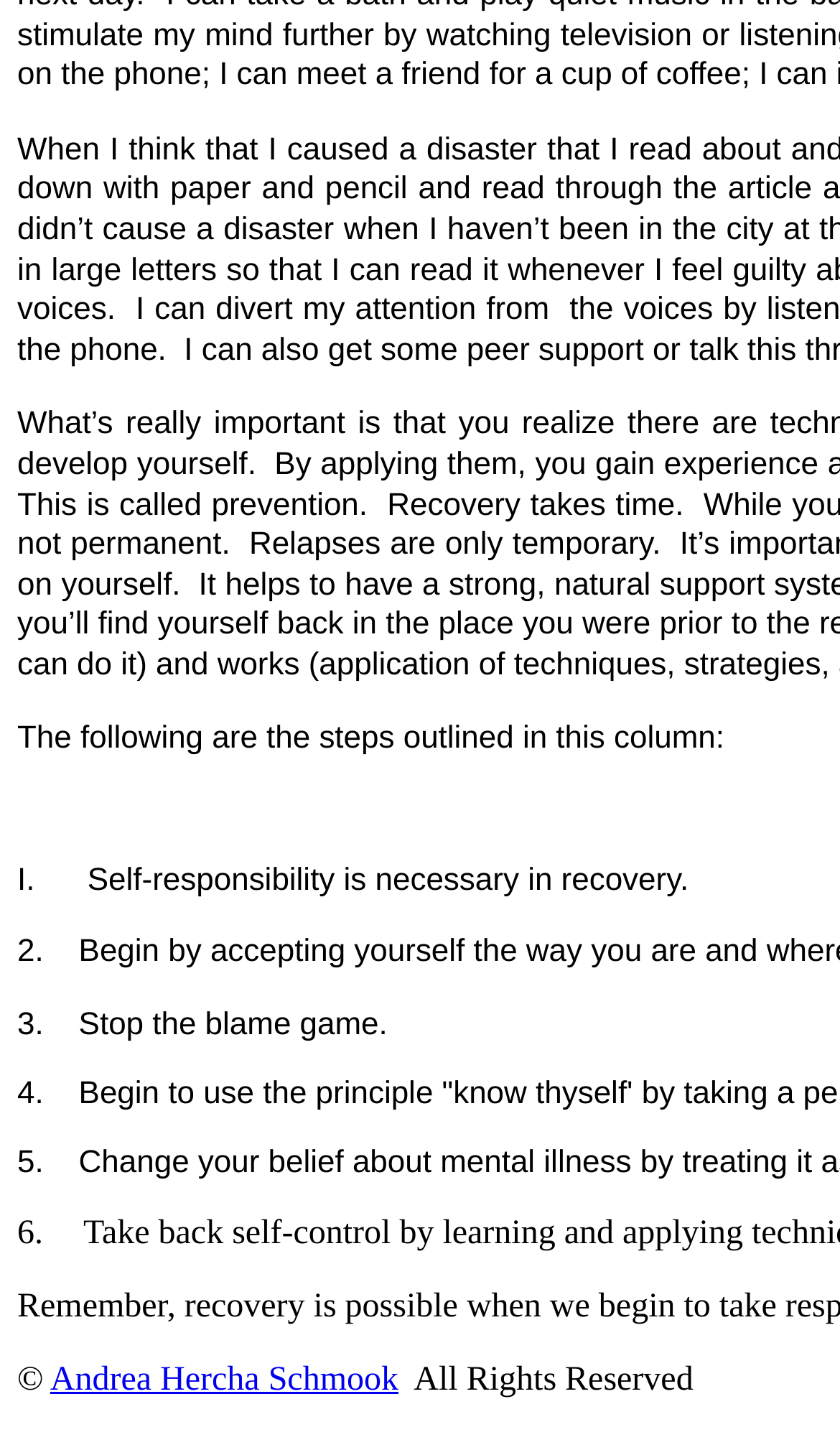Refer to the image and offer a detailed explanation in response to the question: How many steps are outlined in the column?

The webpage lists the steps outlined in a column, and the steps are numbered from 1 to 6, indicating that there are 6 steps in total.